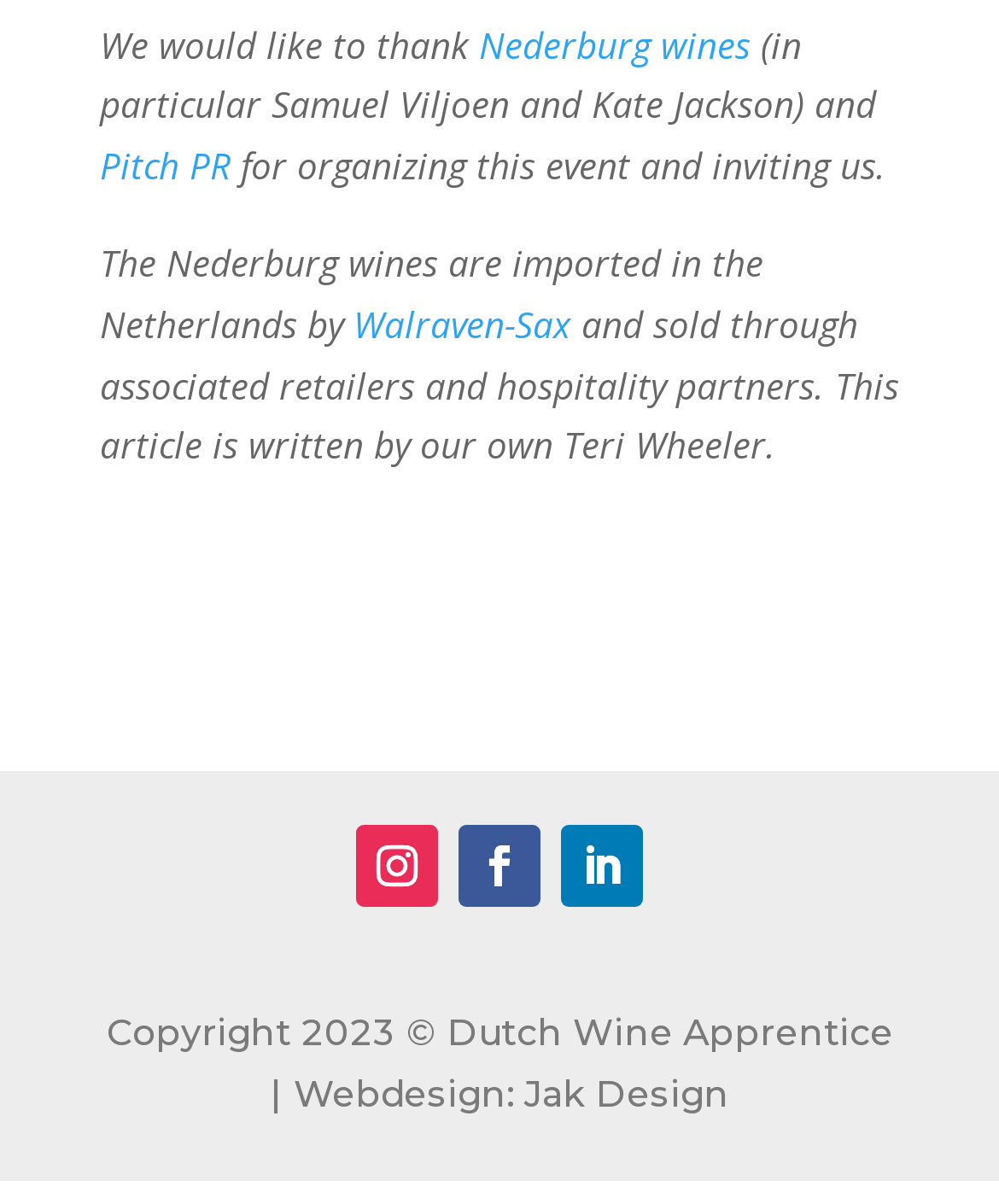Bounding box coordinates are specified in the format (top-left x, top-left y, bottom-right x, bottom-right y). All values are floating point numbers bounded between 0 and 1. Please provide the bounding box coordinate of the region this sentence describes: Follow

[0.356, 0.685, 0.438, 0.753]